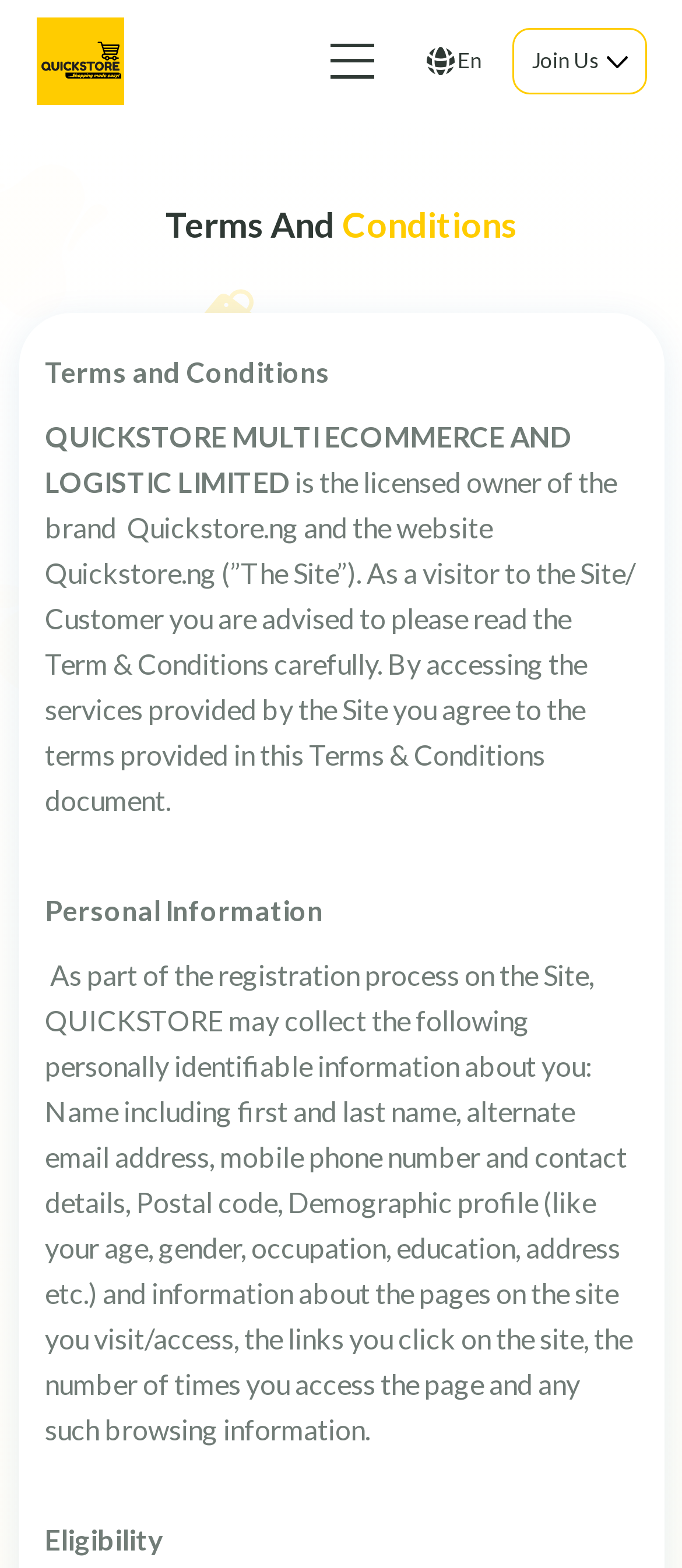Given the element description: "en", predict the bounding box coordinates of the UI element it refers to, using four float numbers between 0 and 1, i.e., [left, top, right, bottom].

[0.583, 0.019, 0.751, 0.059]